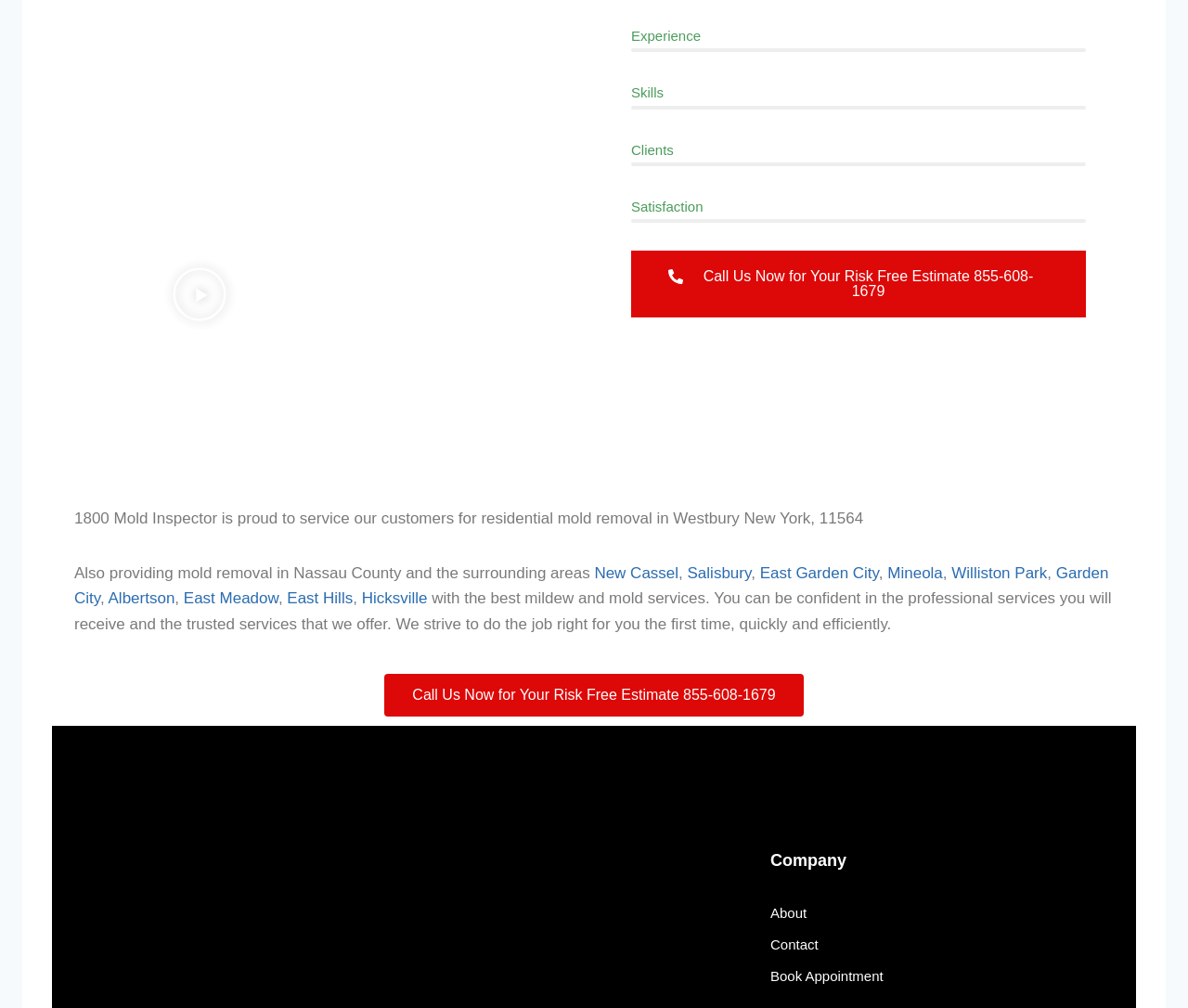What is the company section about?
Please analyze the image and answer the question with as much detail as possible.

The heading 'Company' and the links 'About', 'Contact', and 'Book Appointment' suggest that the company section is about providing information about the company, including its services and contact details.